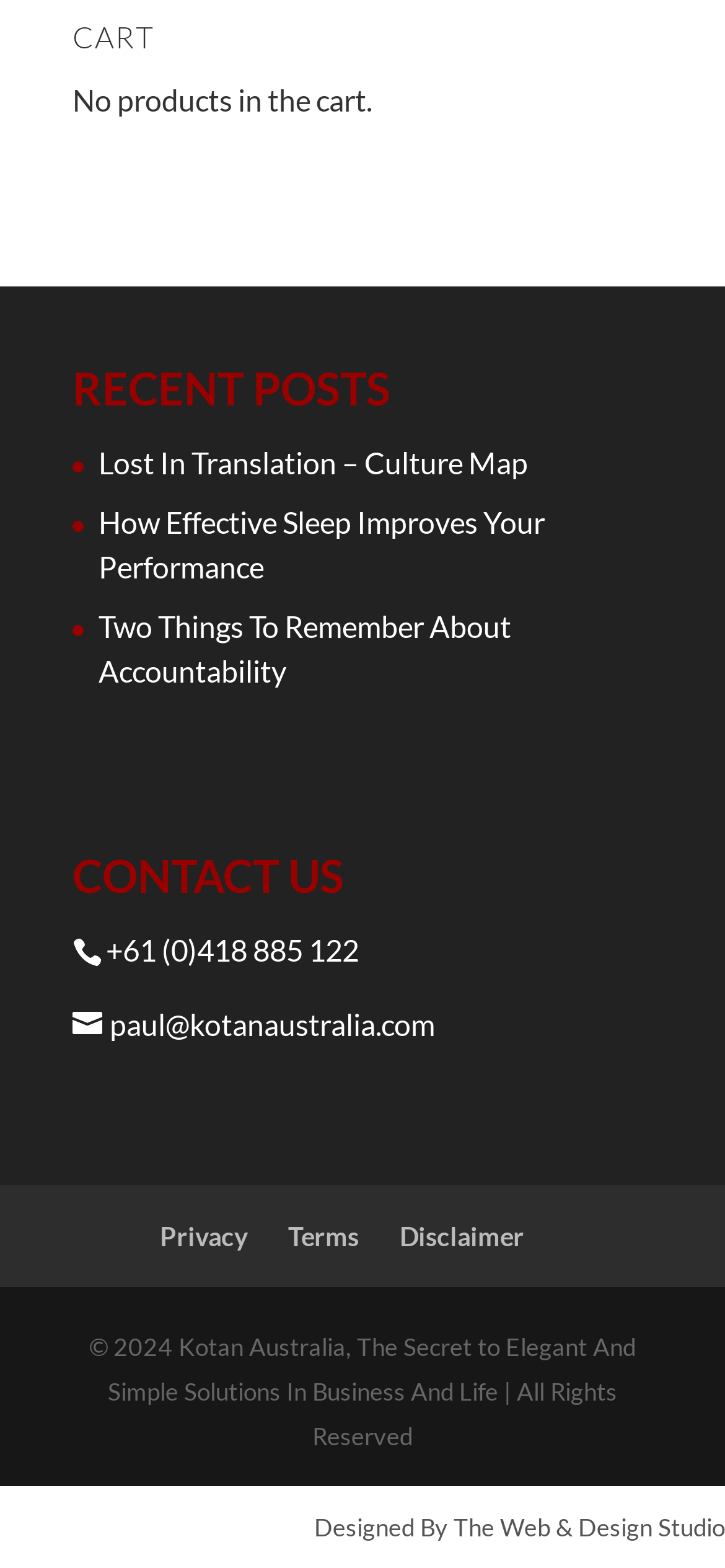Using the given description, provide the bounding box coordinates formatted as (top-left x, top-left y, bottom-right x, bottom-right y), with all values being floating point numbers between 0 and 1. Description: Terms

[0.397, 0.778, 0.495, 0.798]